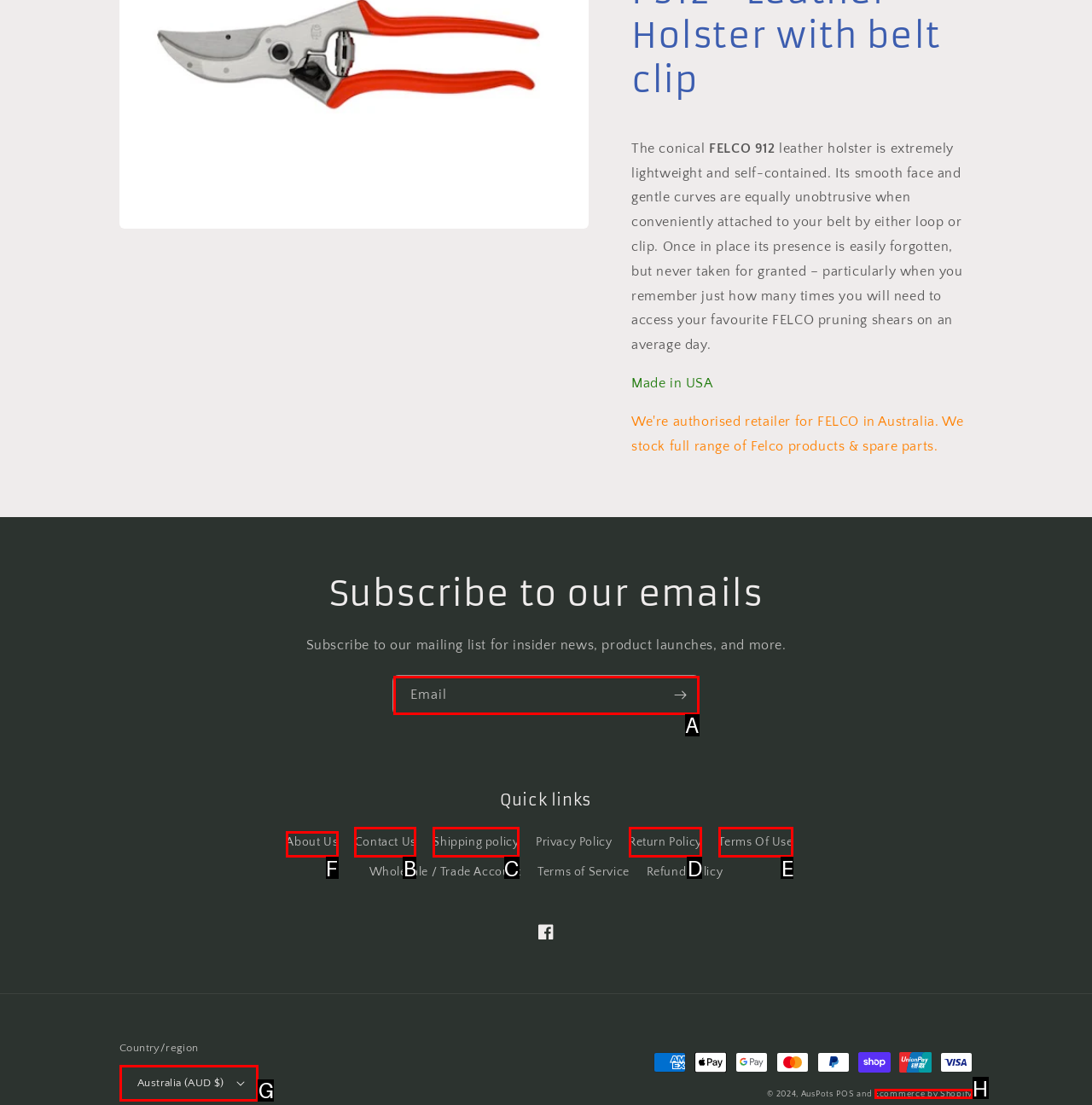Tell me the letter of the option that corresponds to the description: Terms Of Use
Answer using the letter from the given choices directly.

E